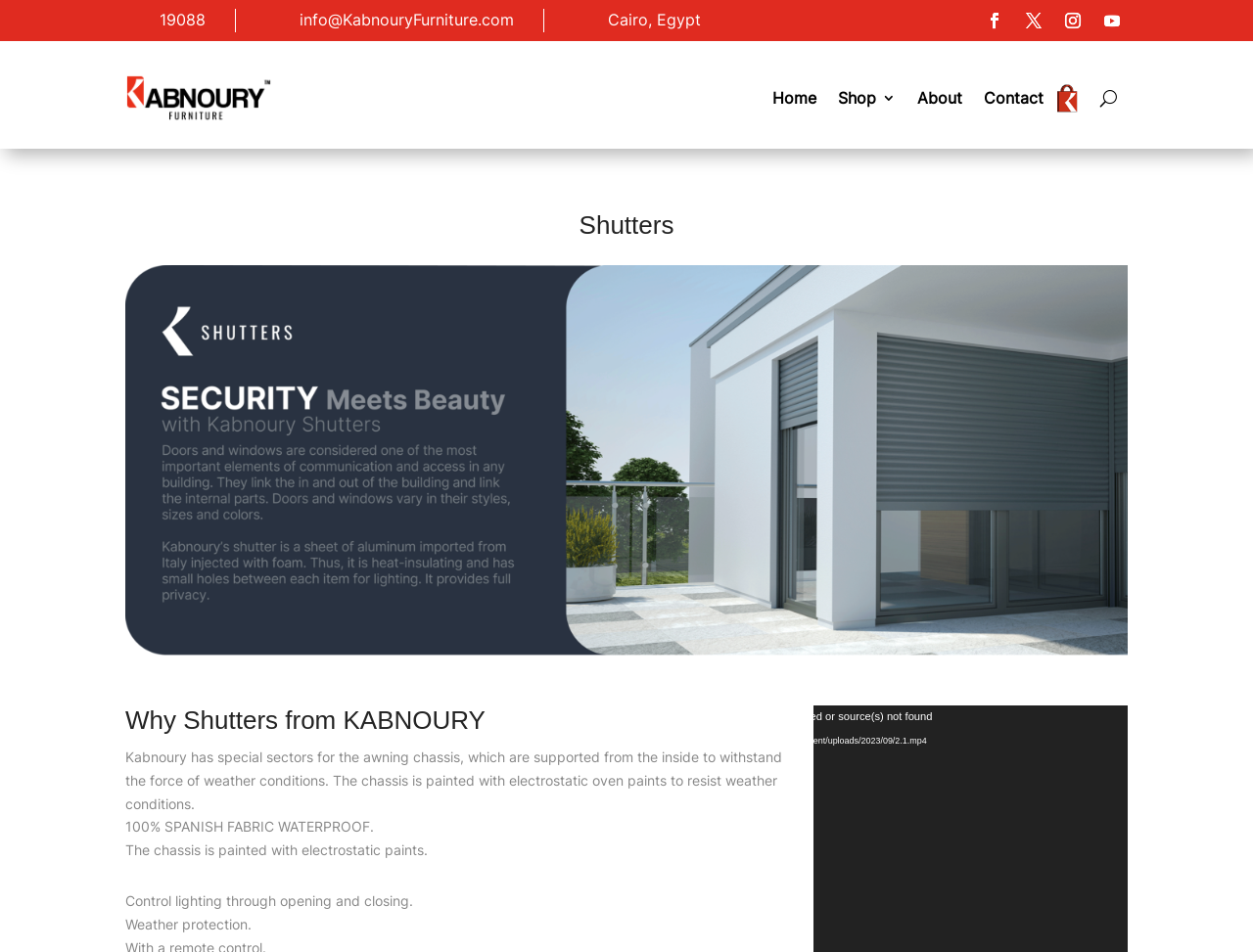Give a succinct answer to this question in a single word or phrase: 
What is the company's email address?

info@KabnouryFurniture.com